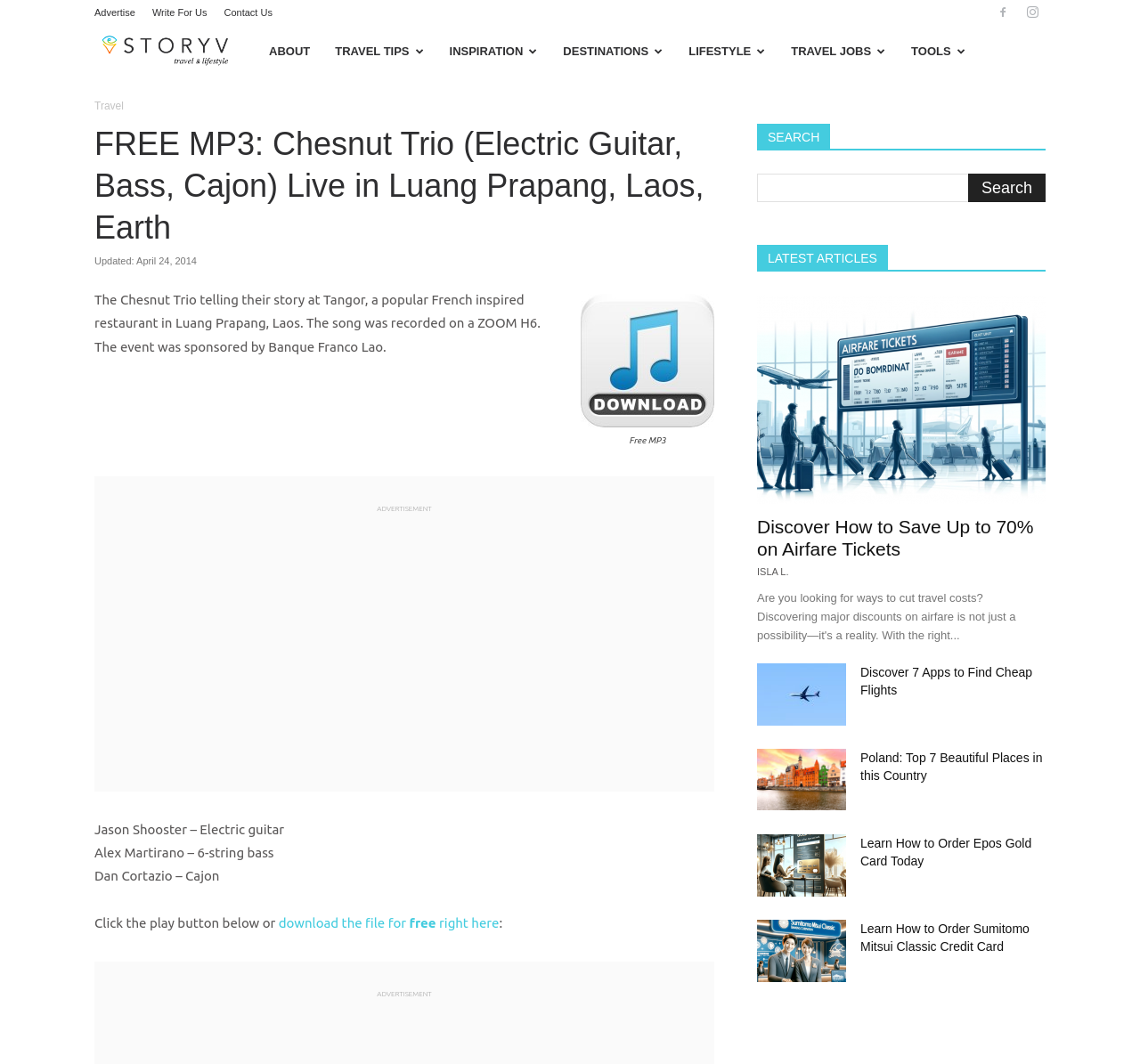Please identify the bounding box coordinates of the element's region that should be clicked to execute the following instruction: "Click on the link 'Disaster recovery with Dropbox copy?'". The bounding box coordinates must be four float numbers between 0 and 1, i.e., [left, top, right, bottom].

None